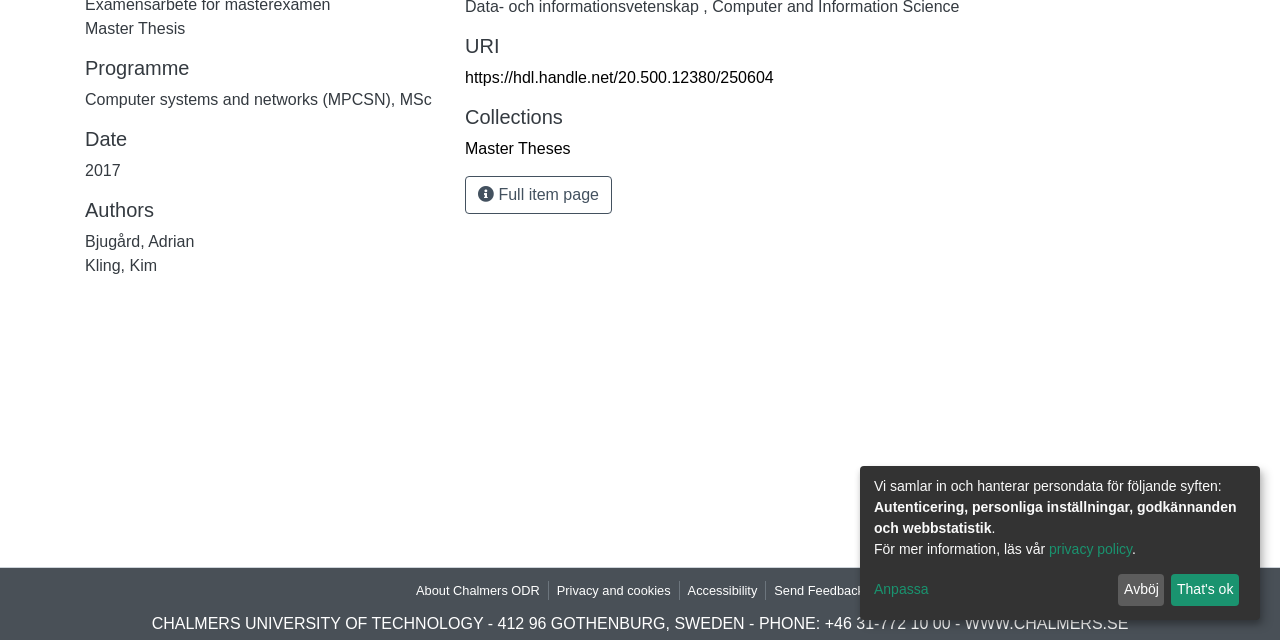Identify the bounding box of the HTML element described here: "About Chalmers ODR". Provide the coordinates as four float numbers between 0 and 1: [left, top, right, bottom].

[0.319, 0.908, 0.428, 0.938]